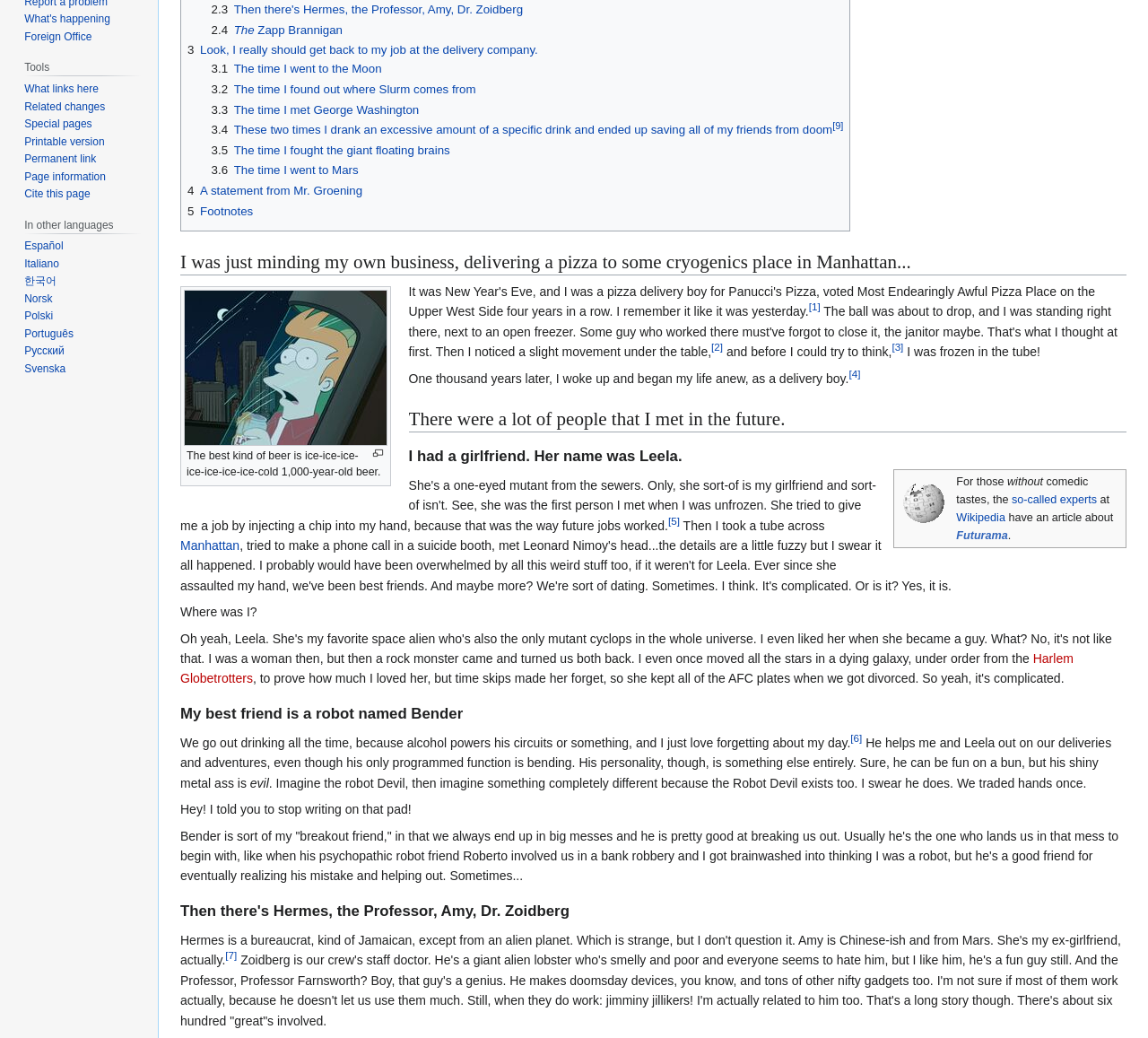Find the coordinates for the bounding box of the element with this description: "Polski".

[0.021, 0.299, 0.046, 0.311]